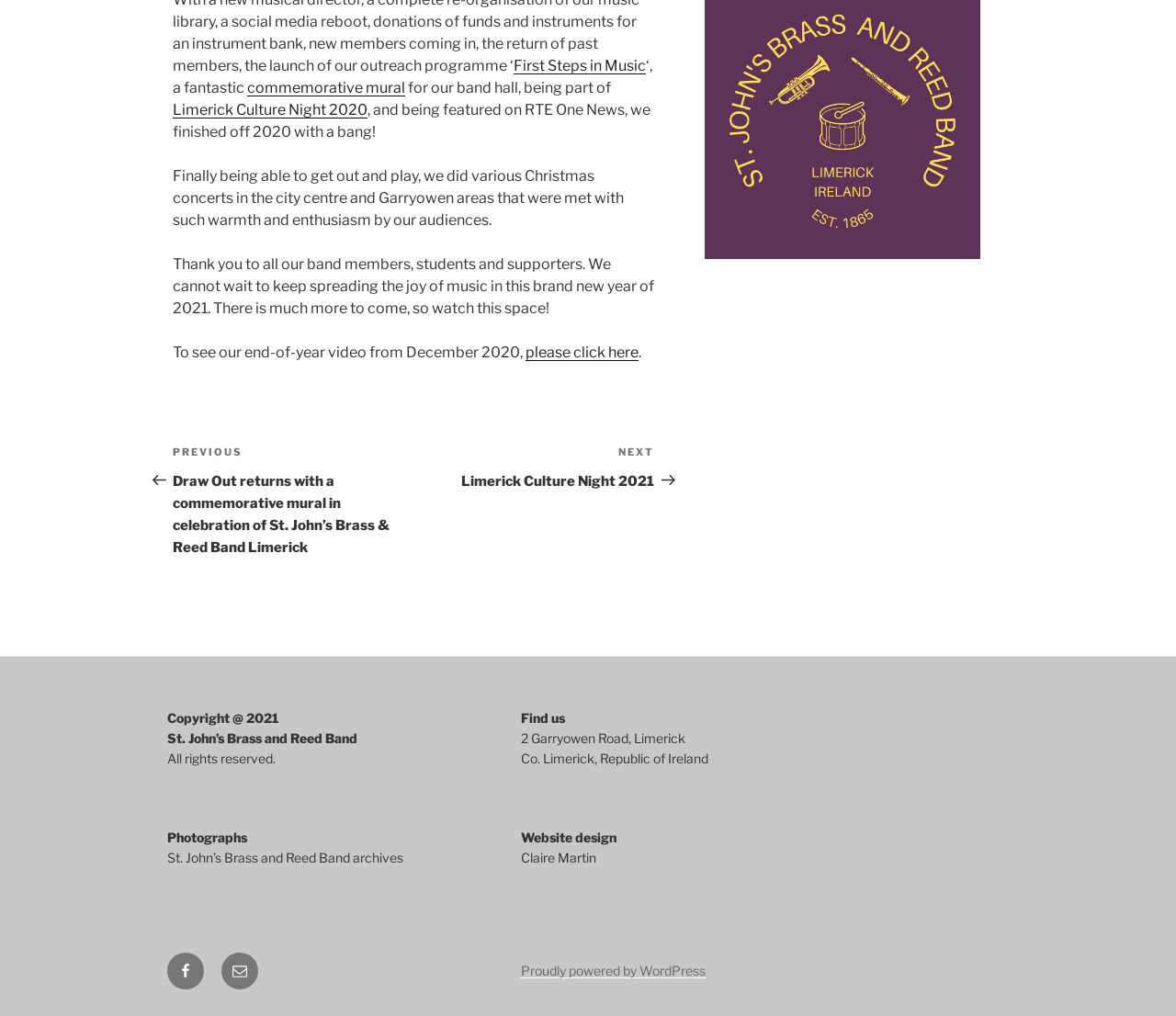Can you find the bounding box coordinates for the element to click on to achieve the instruction: "Click on 'First Steps in Music'"?

[0.437, 0.056, 0.549, 0.073]